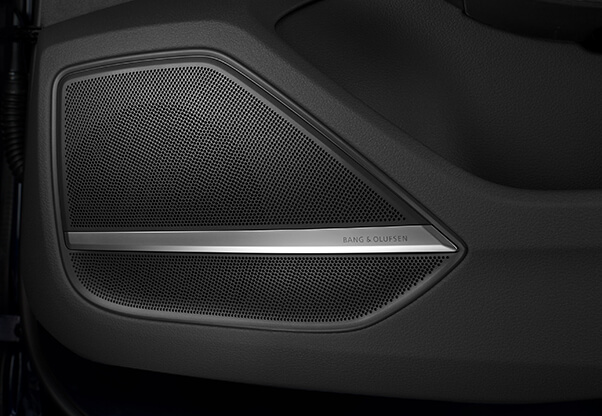Detail every visible element in the image extensively.

The image showcases the premium Bang & Olufsen sound system installed in an Audi, emphasizing the luxurious audio experience offered in the vehicle. The intricately designed speaker grille features a sleek, modern aesthetic, combined with a brushed aluminum strip that proudly displays the "BANG & OLUFSEN" branding. This attention to detail highlights Audi's commitment to delivering exceptional sound quality, making it an essential feature for audiophiles and luxury car enthusiasts alike. The refined design integrates seamlessly into the vehicle's interior, exemplifying the harmony of performance and style that the 2019 Audi Q8 promises to its owners.